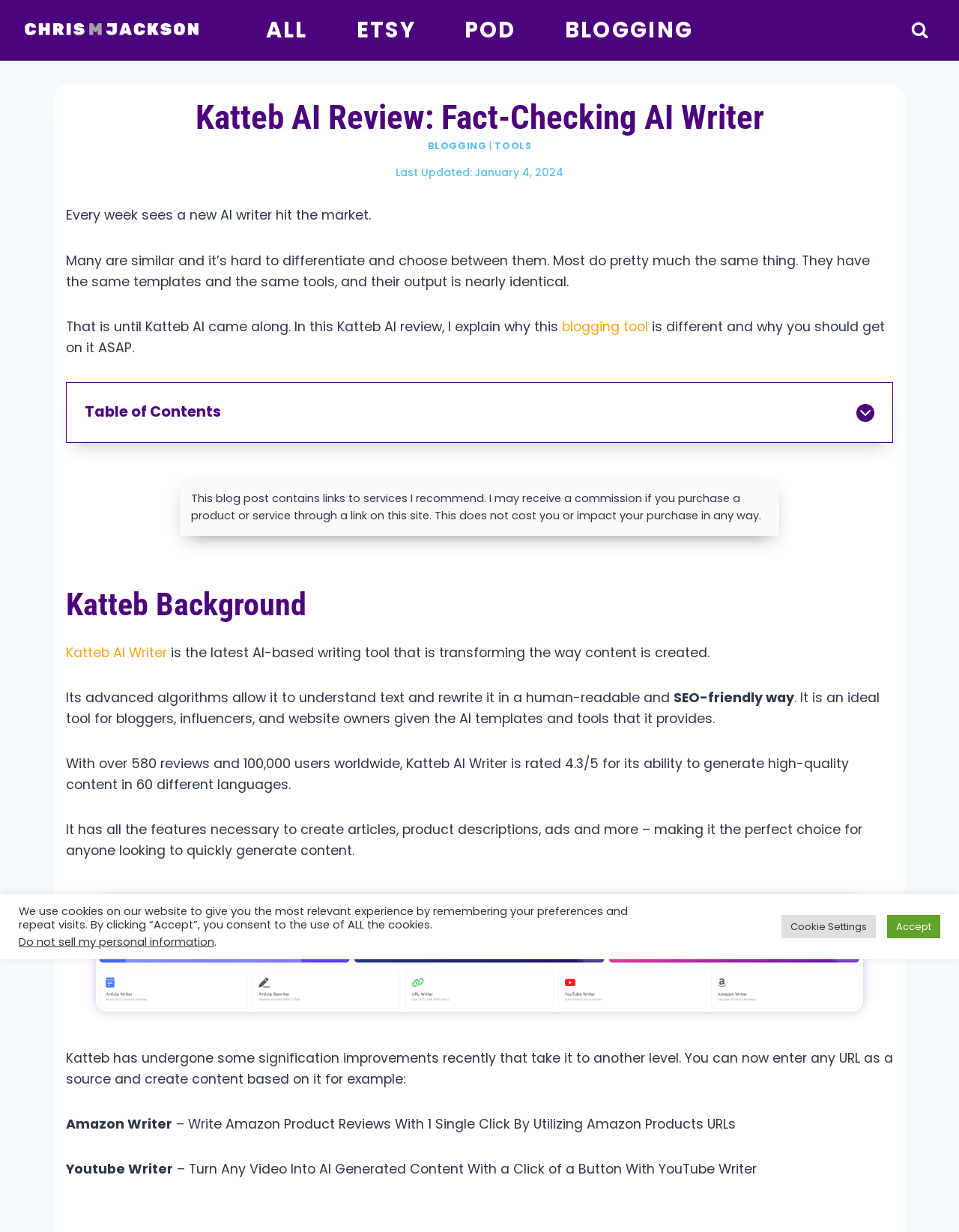Show the bounding box coordinates of the region that should be clicked to follow the instruction: "Expand the 'Table of Contents'."

[0.893, 0.328, 0.912, 0.342]